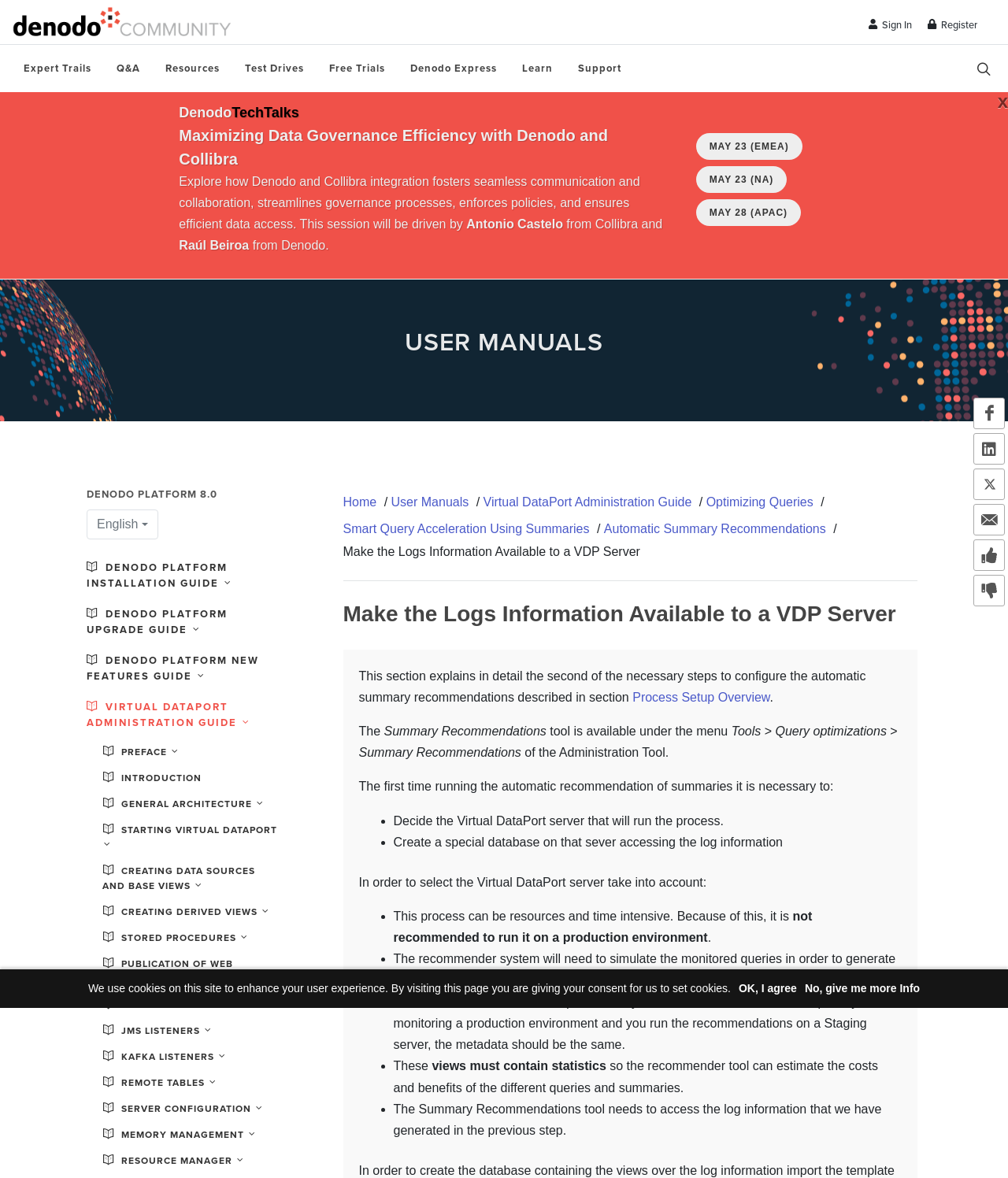Please specify the coordinates of the bounding box for the element that should be clicked to carry out this instruction: "Search for something". The coordinates must be four float numbers between 0 and 1, formatted as [left, top, right, bottom].

[0.0, 0.038, 1.0, 0.078]